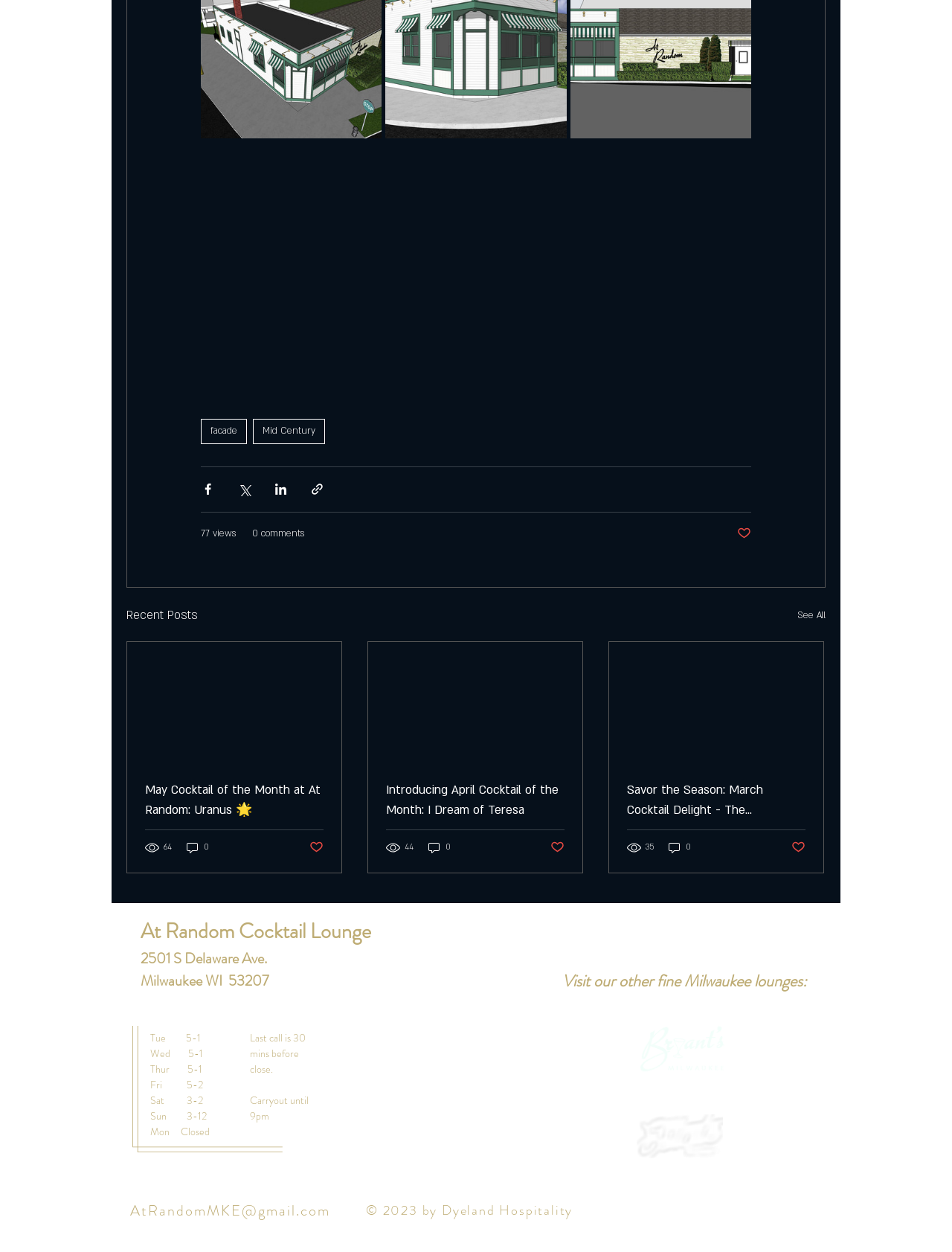How many views does the post 'May Cocktail of the Month at At Random: Uranus' have?
Give a detailed response to the question by analyzing the screenshot.

I found the answer by looking at the generic element with the text '64 views' at coordinates [0.152, 0.672, 0.182, 0.683] which is a child of the article element containing the link 'May Cocktail of the Month at At Random: Uranus'.